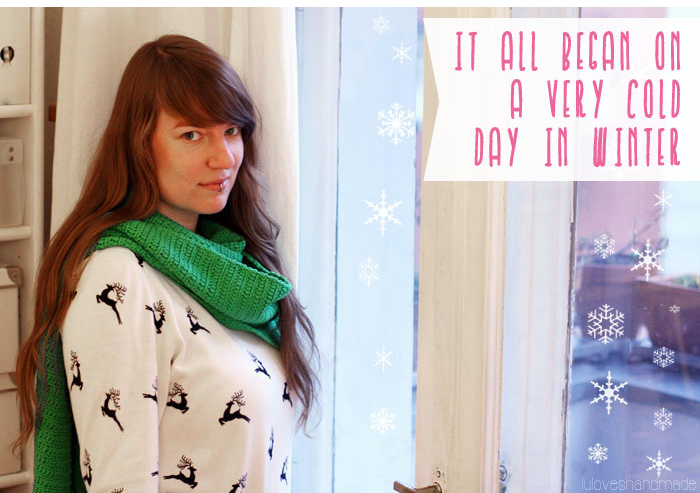What is written on the whimsical caption next to the woman?
Look at the image and provide a short answer using one word or a phrase.

It all began on a very cold day in winter